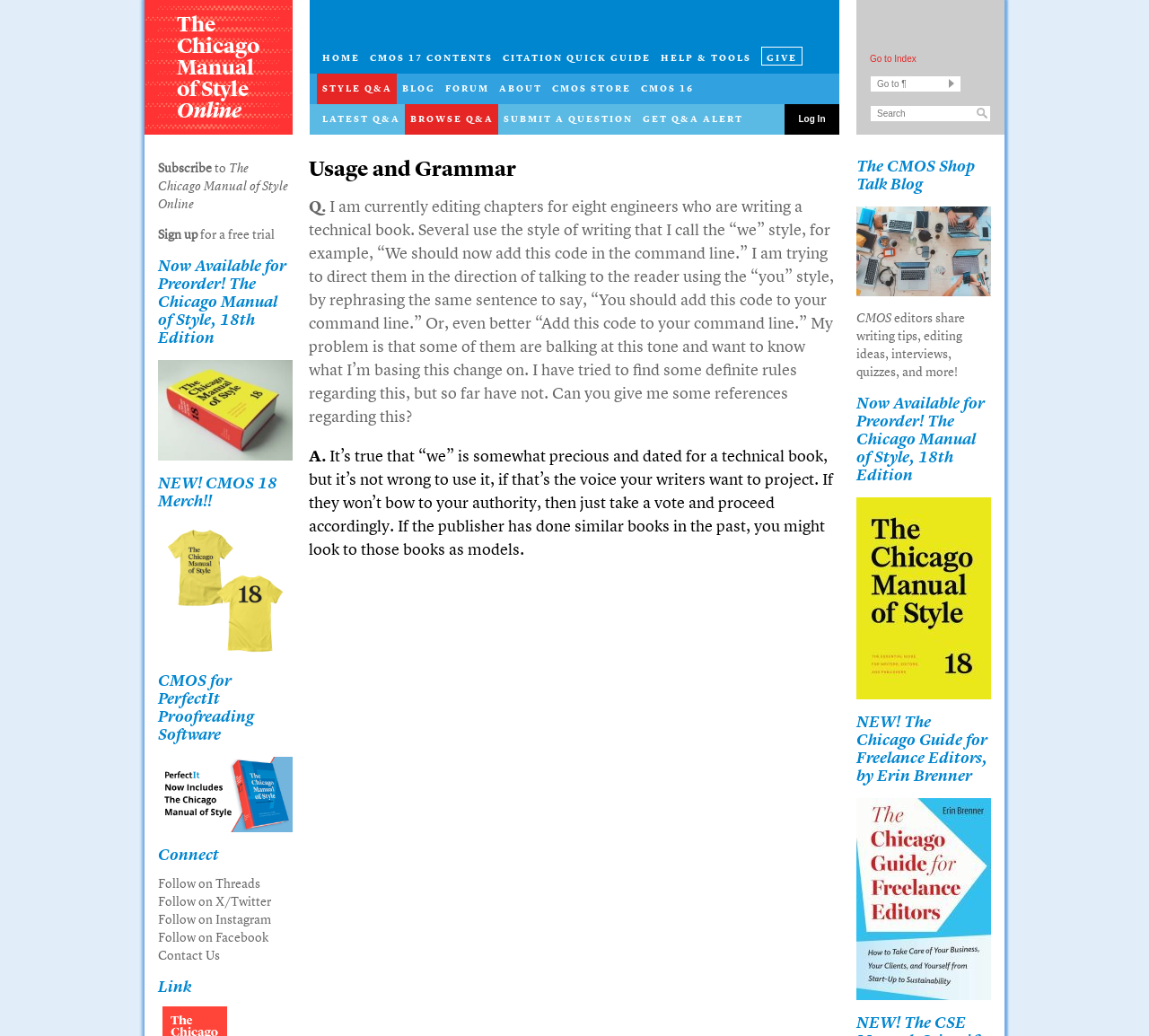Give a succinct answer to this question in a single word or phrase: 
What is the name of the blog present on the webpage?

The CMOS Shop Talk Blog